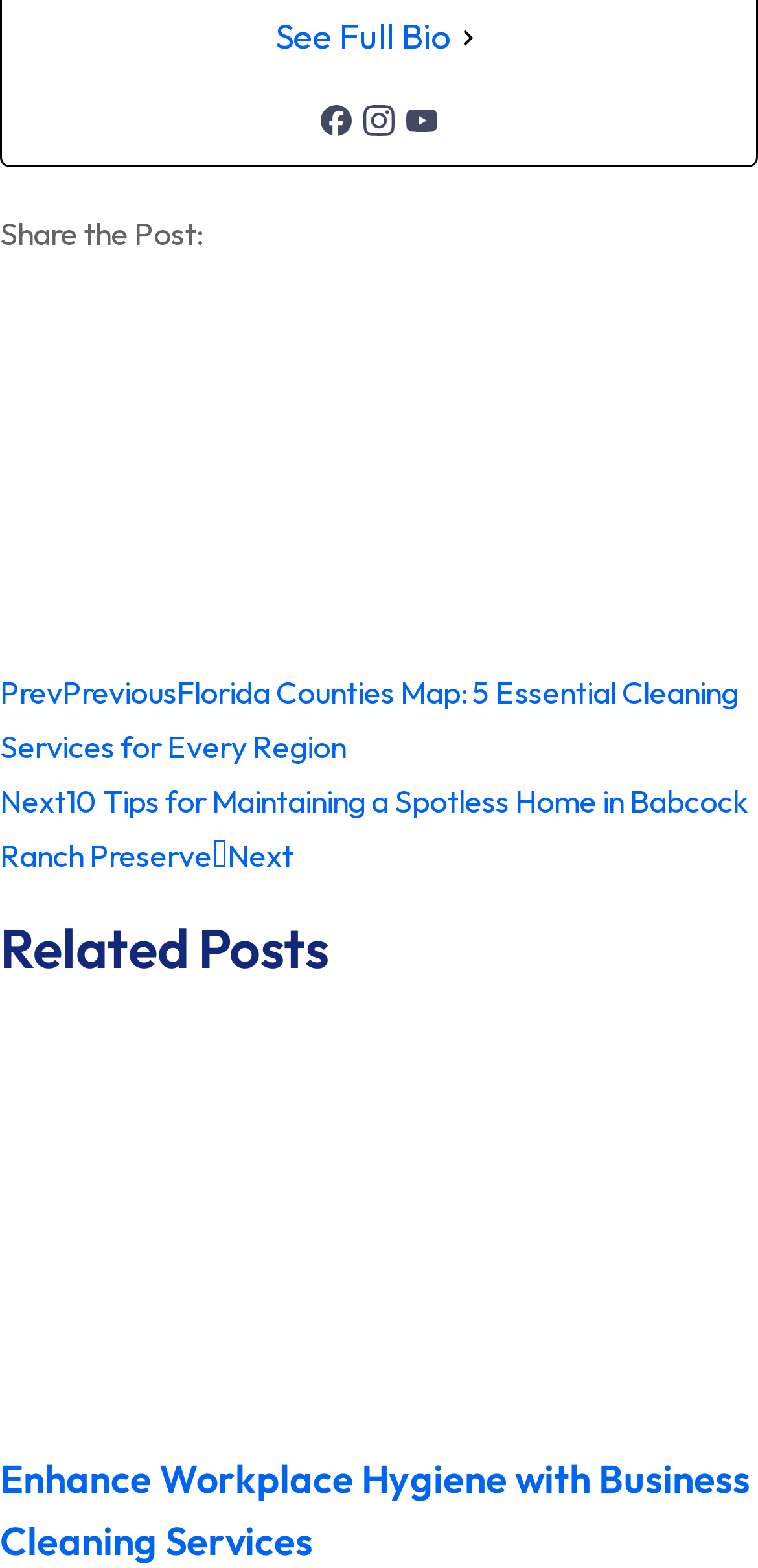Find the bounding box coordinates of the element to click in order to complete this instruction: "Click on the 'See Full Bio' link". The bounding box coordinates must be four float numbers between 0 and 1, denoted as [left, top, right, bottom].

[0.363, 0.007, 0.596, 0.041]